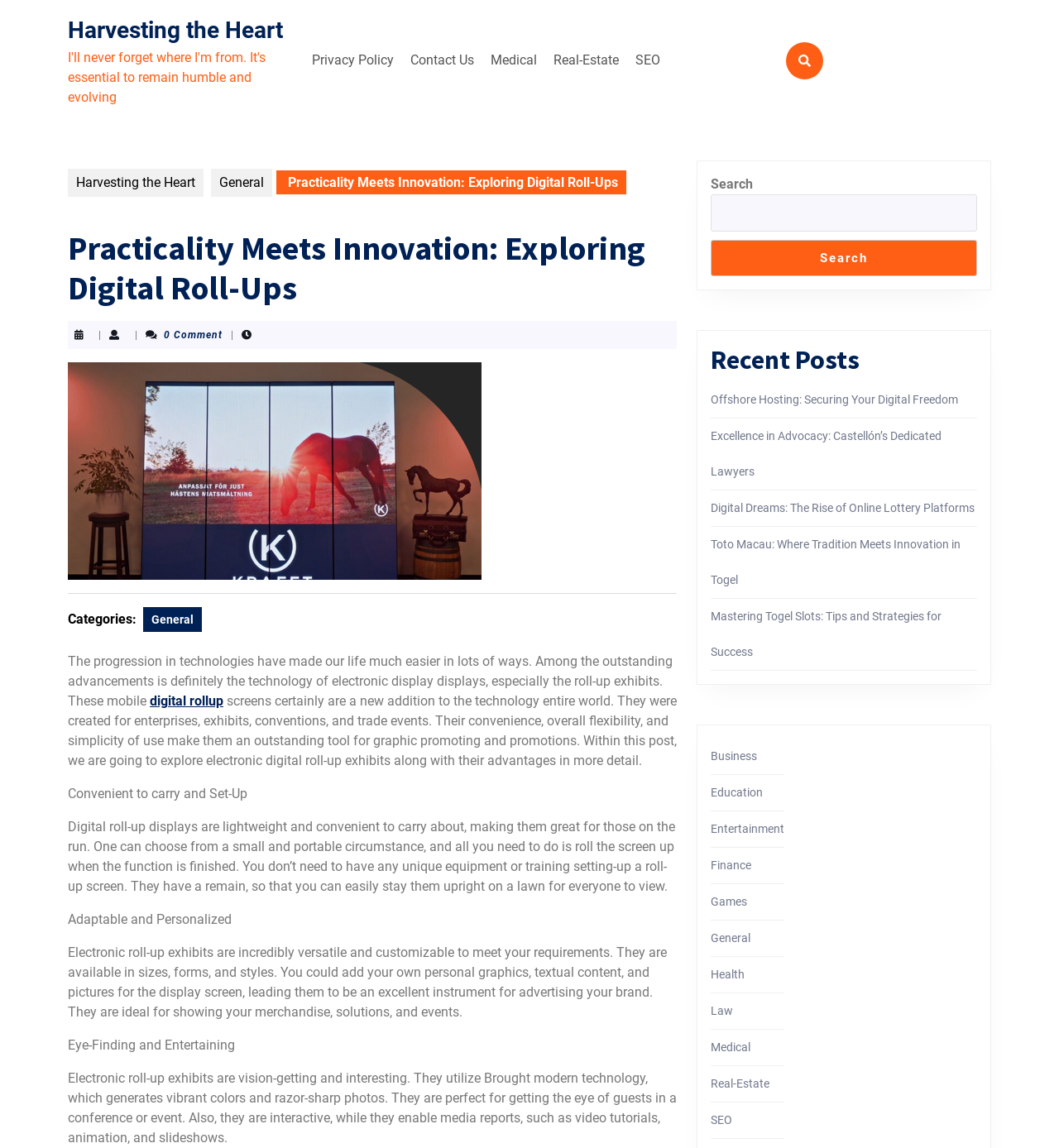Identify and provide the bounding box coordinates of the UI element described: "General". The coordinates should be formatted as [left, top, right, bottom], with each number being a float between 0 and 1.

[0.135, 0.529, 0.191, 0.55]